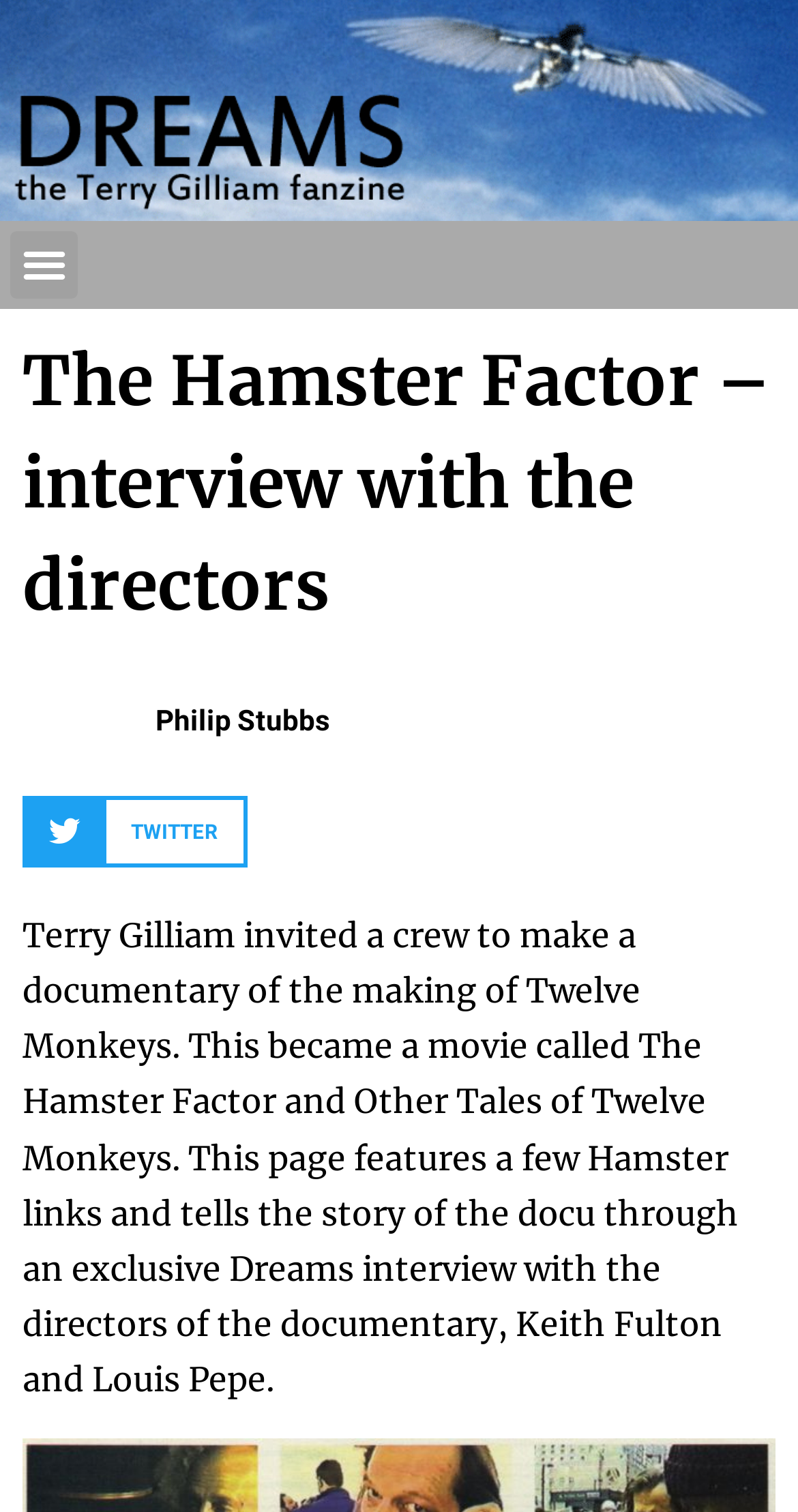Generate a thorough explanation of the webpage's elements.

The webpage is an article about the documentary "The Hamster Factor" which chronicles the making of the film "12 Monkeys". At the top of the page, there is a link and a menu toggle button, positioned side by side. Below them, a large heading displays the title of the article, "The Hamster Factor – interview with the directors". 

To the right of the heading, there is an image of Philip Stubbs. Below the image, a smaller heading reads "Philip Stubbs". 

On the left side of the page, there is a button to share the article on Twitter, accompanied by the text "TWITTER" in a smaller font. 

The main content of the article is a block of text that occupies most of the page. It describes how Terry Gilliam invited a crew to document the making of "12 Monkeys", which resulted in the documentary "The Hamster Factor and Other Tales of Twelve Monkeys". The text also mentions that the page features an exclusive interview with the documentary's directors, Keith Fulton and Louis Pepe.